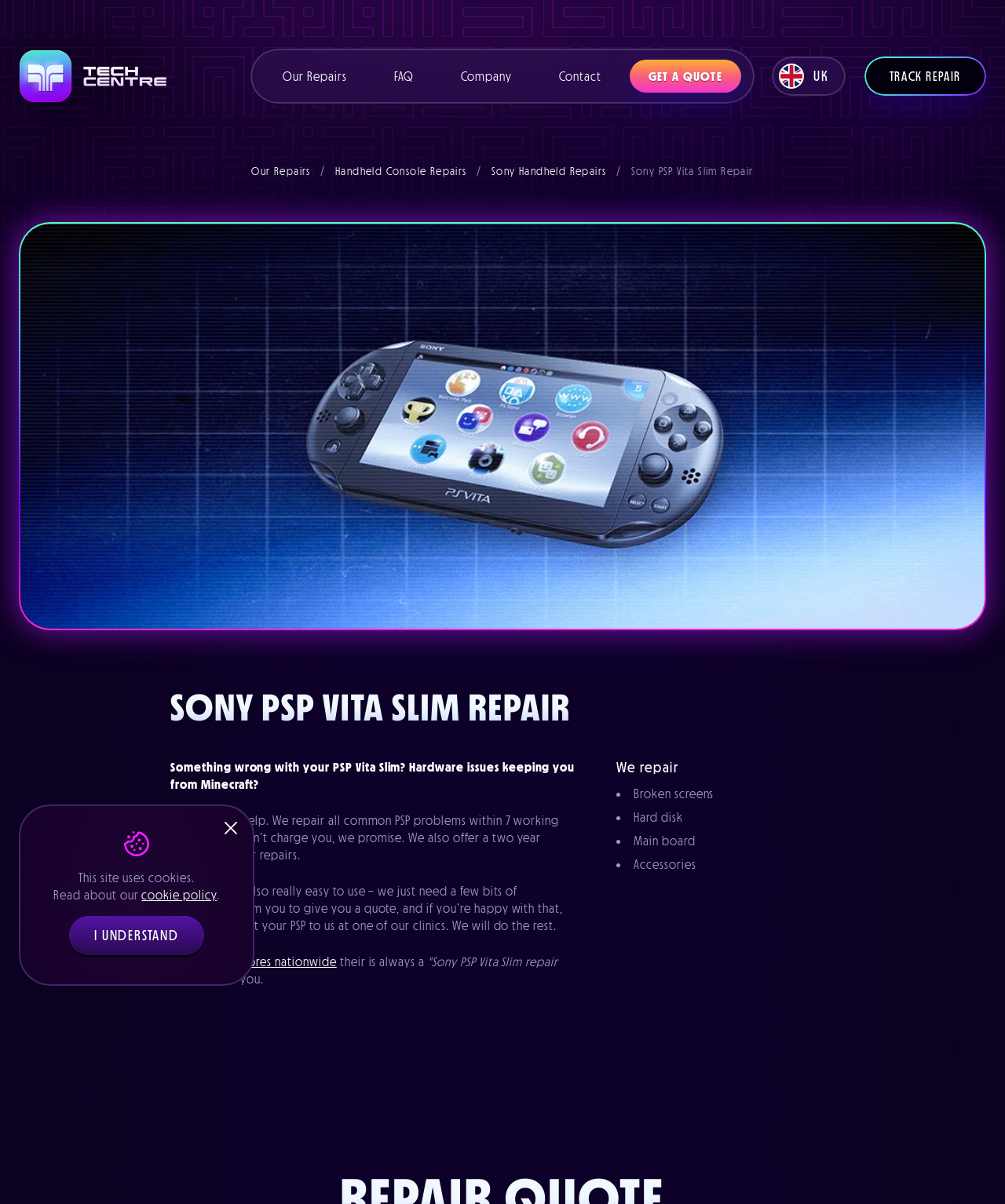Provide the bounding box coordinates of the HTML element this sentence describes: "Company". The bounding box coordinates consist of four float numbers between 0 and 1, i.e., [left, top, right, bottom].

[0.44, 0.048, 0.528, 0.078]